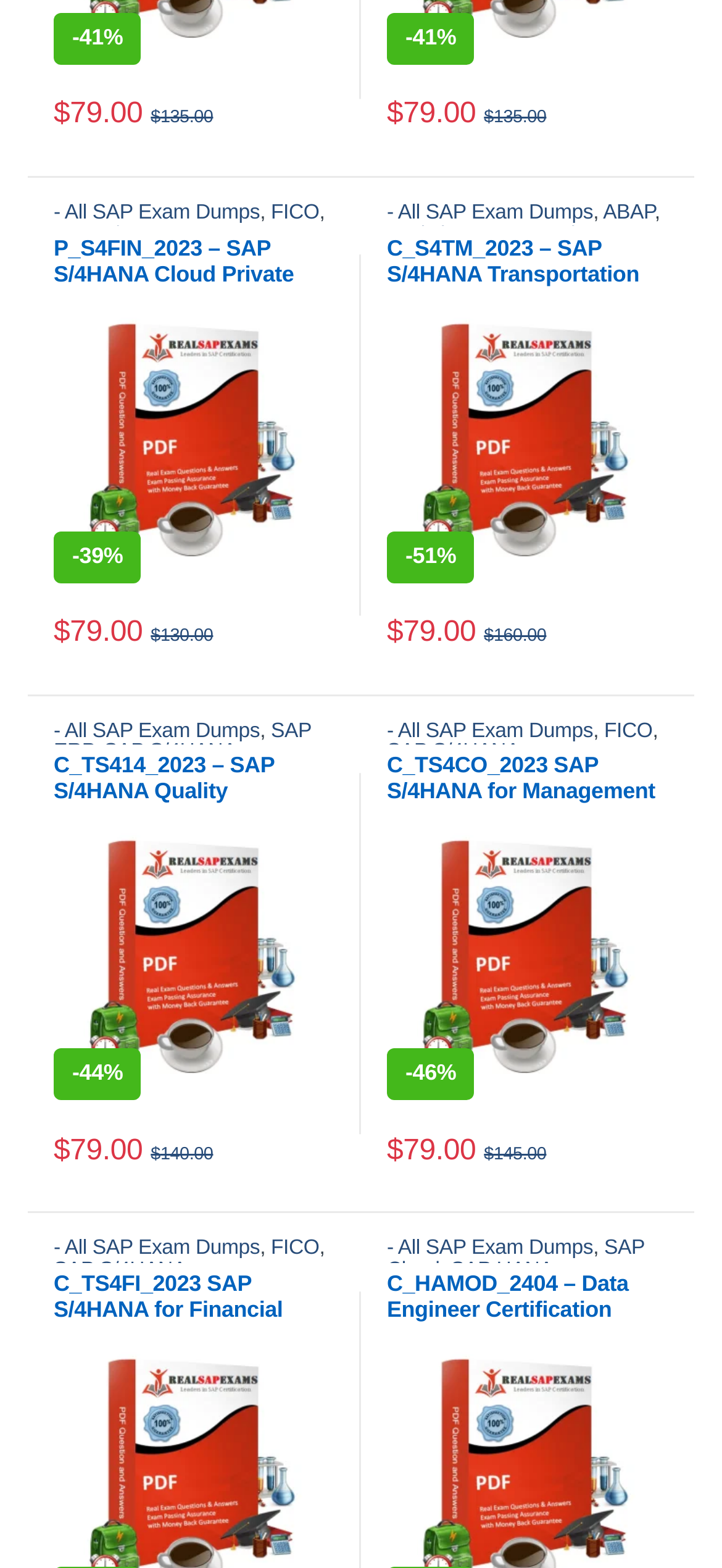What is the price of P_S4FIN_2023 certification dumps?
Please use the visual content to give a single word or phrase answer.

$79.00